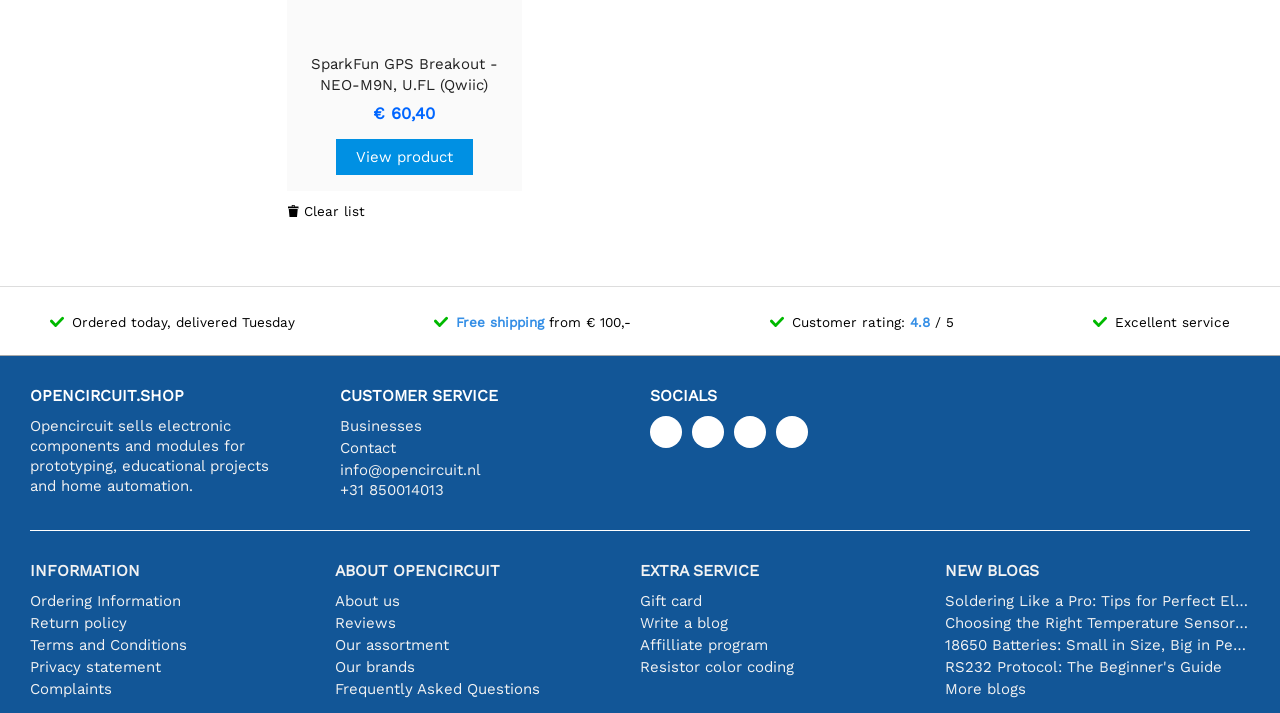Identify the coordinates of the bounding box for the element that must be clicked to accomplish the instruction: "Visit Facebook page".

[0.508, 0.584, 0.533, 0.635]